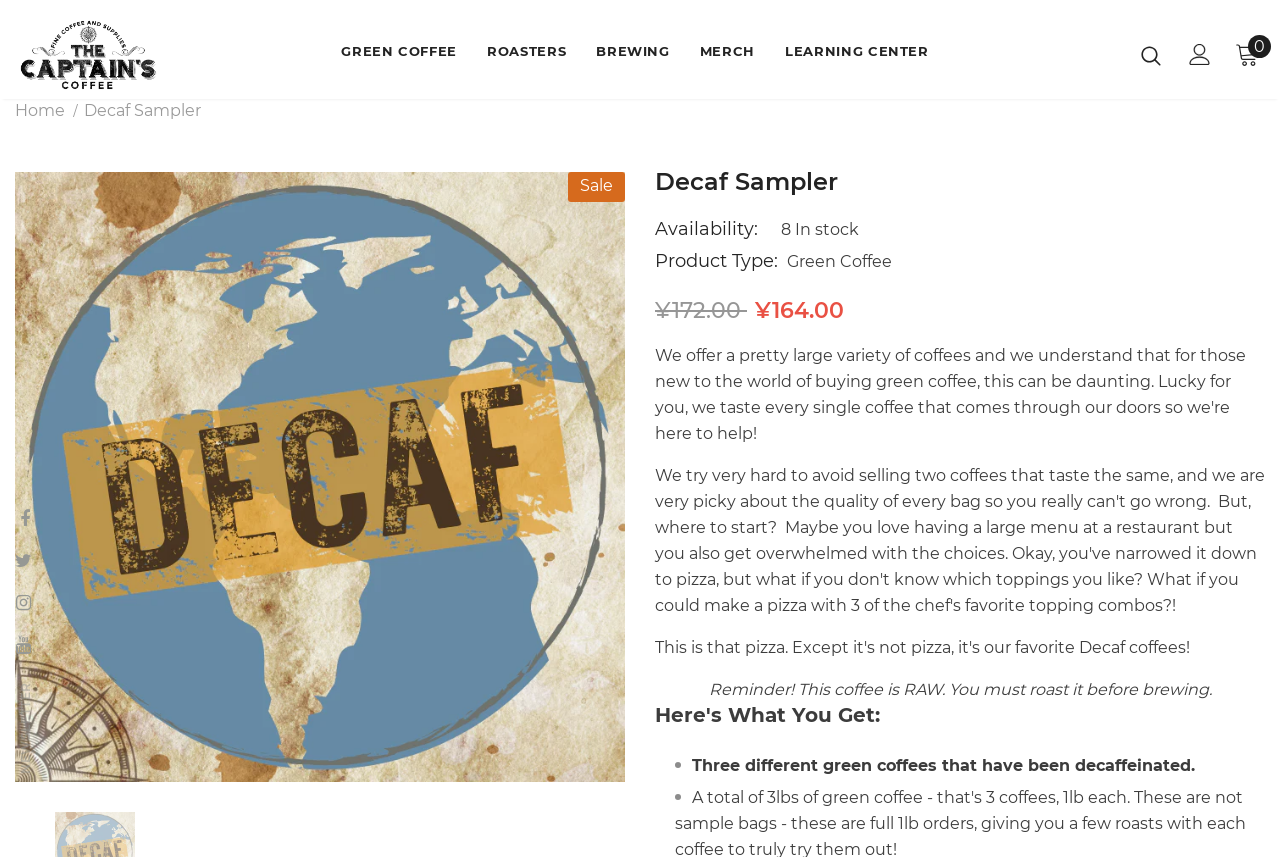Identify the bounding box of the UI component described as: "title="Facebook"".

[0.005, 0.583, 0.034, 0.625]